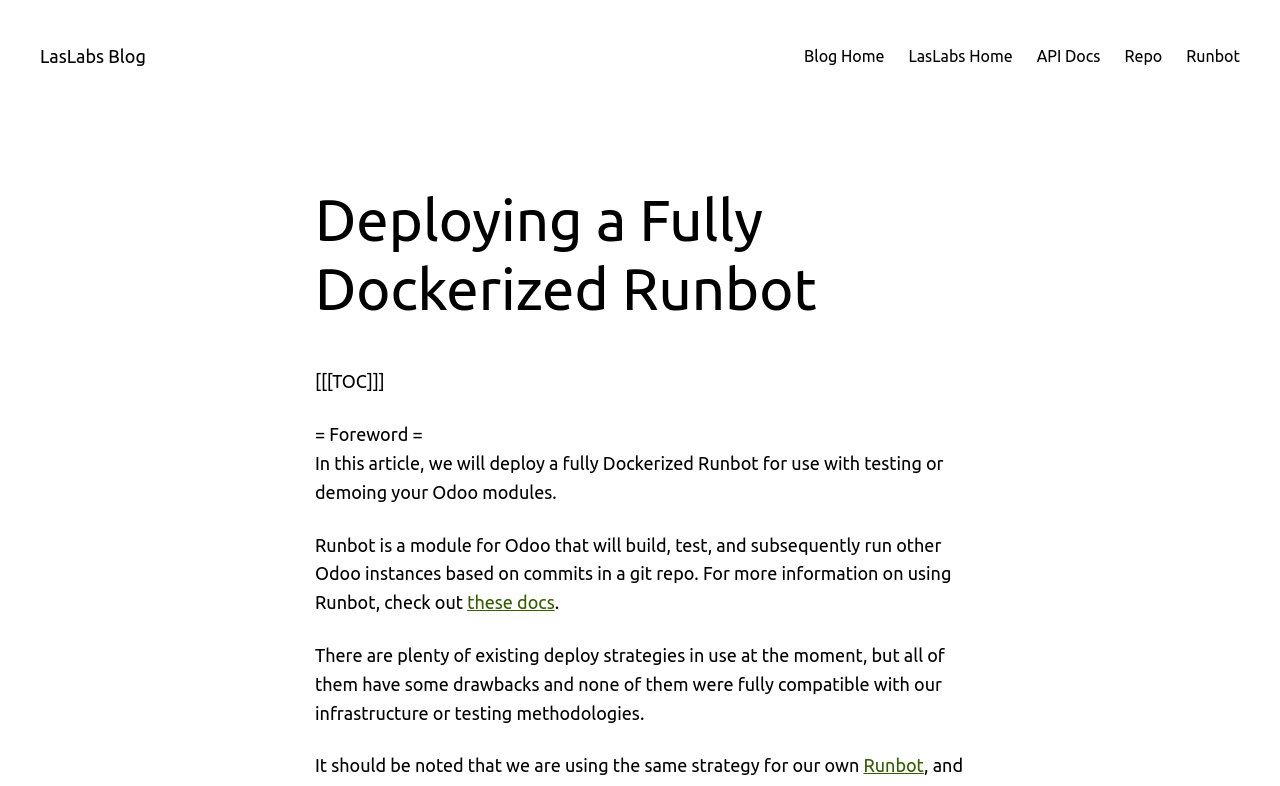Please find the main title text of this webpage.

Deploying a Fully Dockerized Runbot